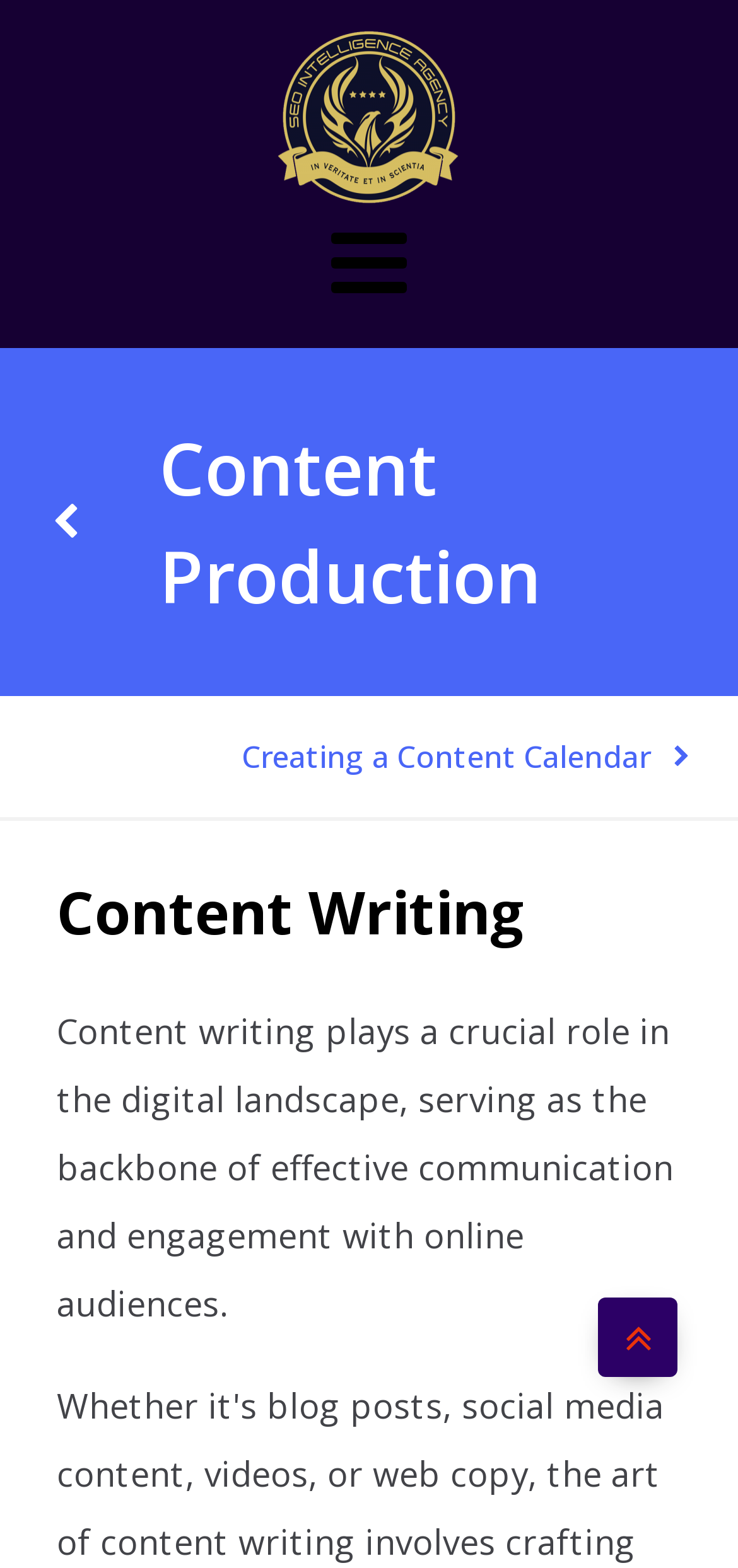From the details in the image, provide a thorough response to the question: What is the main topic of this webpage?

Based on the webpage structure and content, it appears that the main topic of this webpage is content writing, which is also supported by the heading 'Content Writing' and the description 'Content writing plays a crucial role in the digital landscape...'.